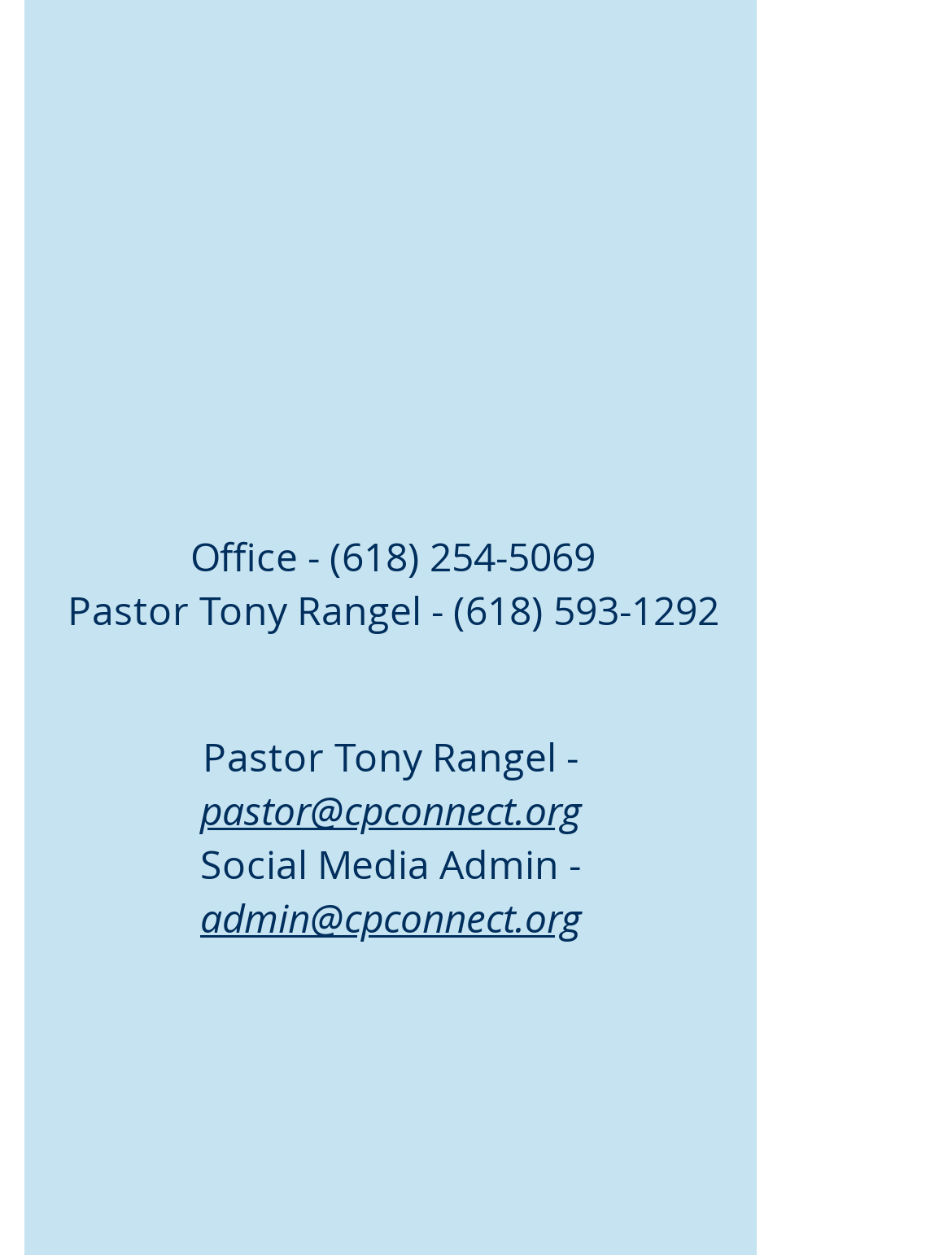Identify the bounding box coordinates for the UI element described by the following text: "(618) 254-5069". Provide the coordinates as four float numbers between 0 and 1, in the format [left, top, right, bottom].

[0.346, 0.422, 0.626, 0.465]